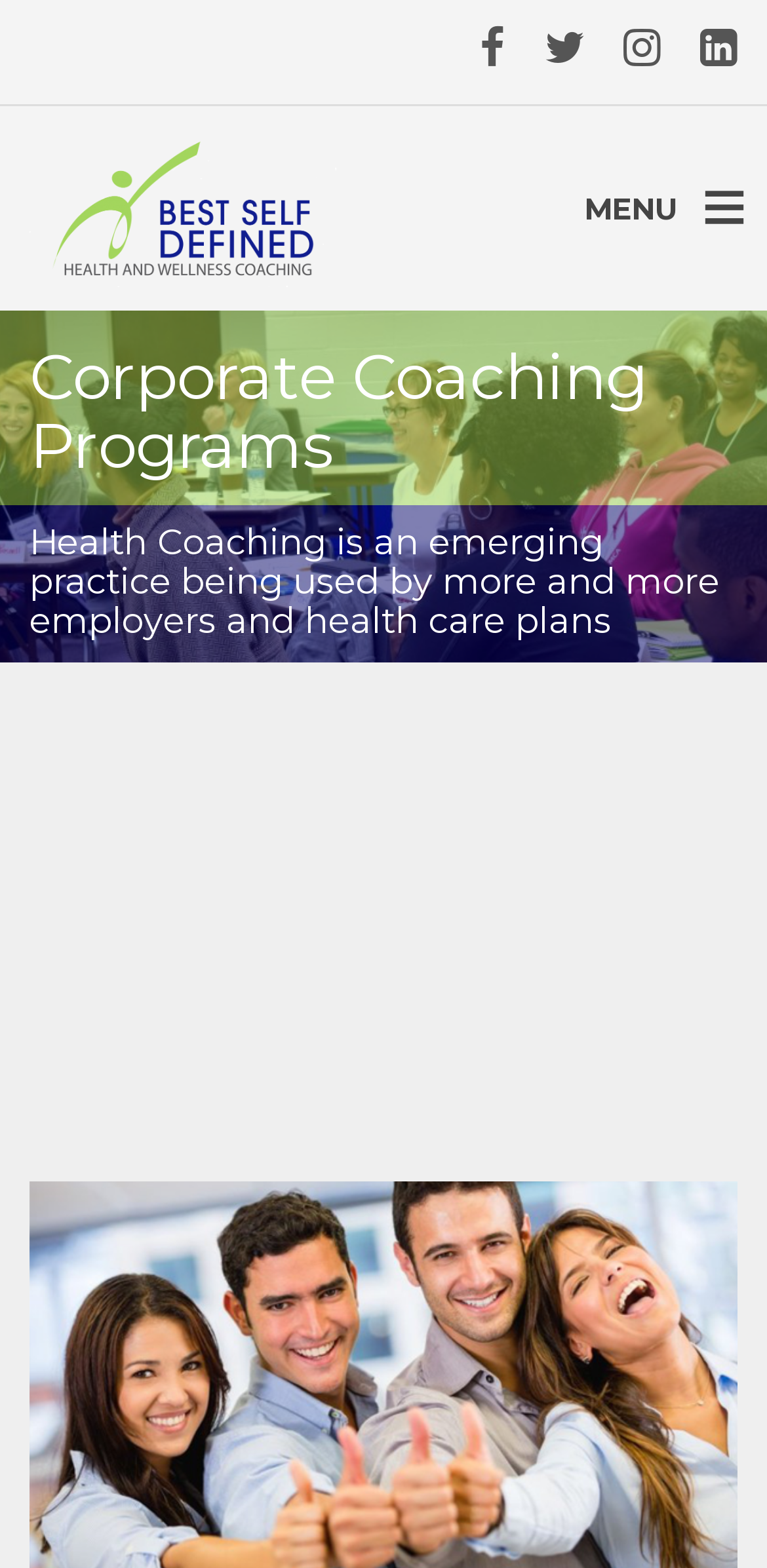Provide a brief response using a word or short phrase to this question:
Where is the MENU located?

Top-right